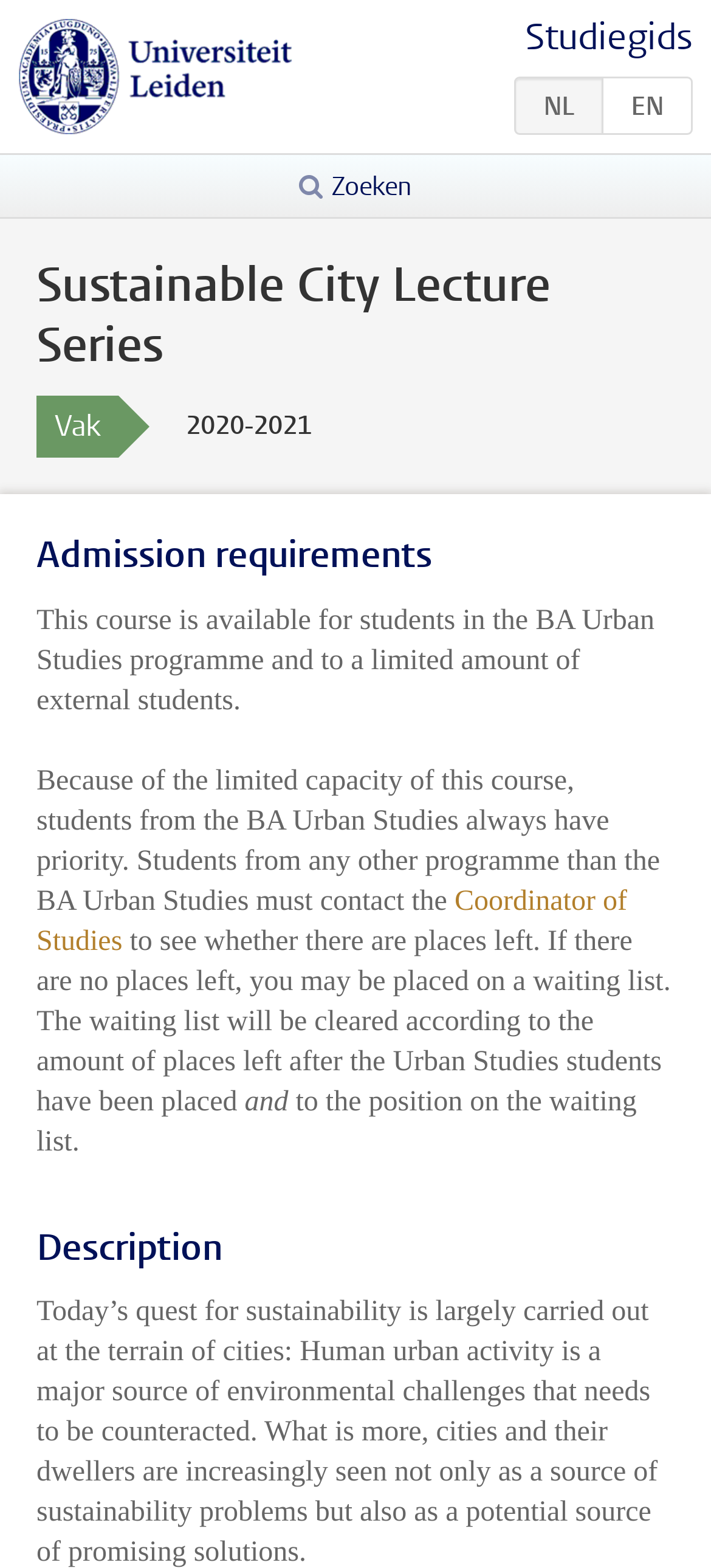Please provide the main heading of the webpage content.

Sustainable City Lecture Series